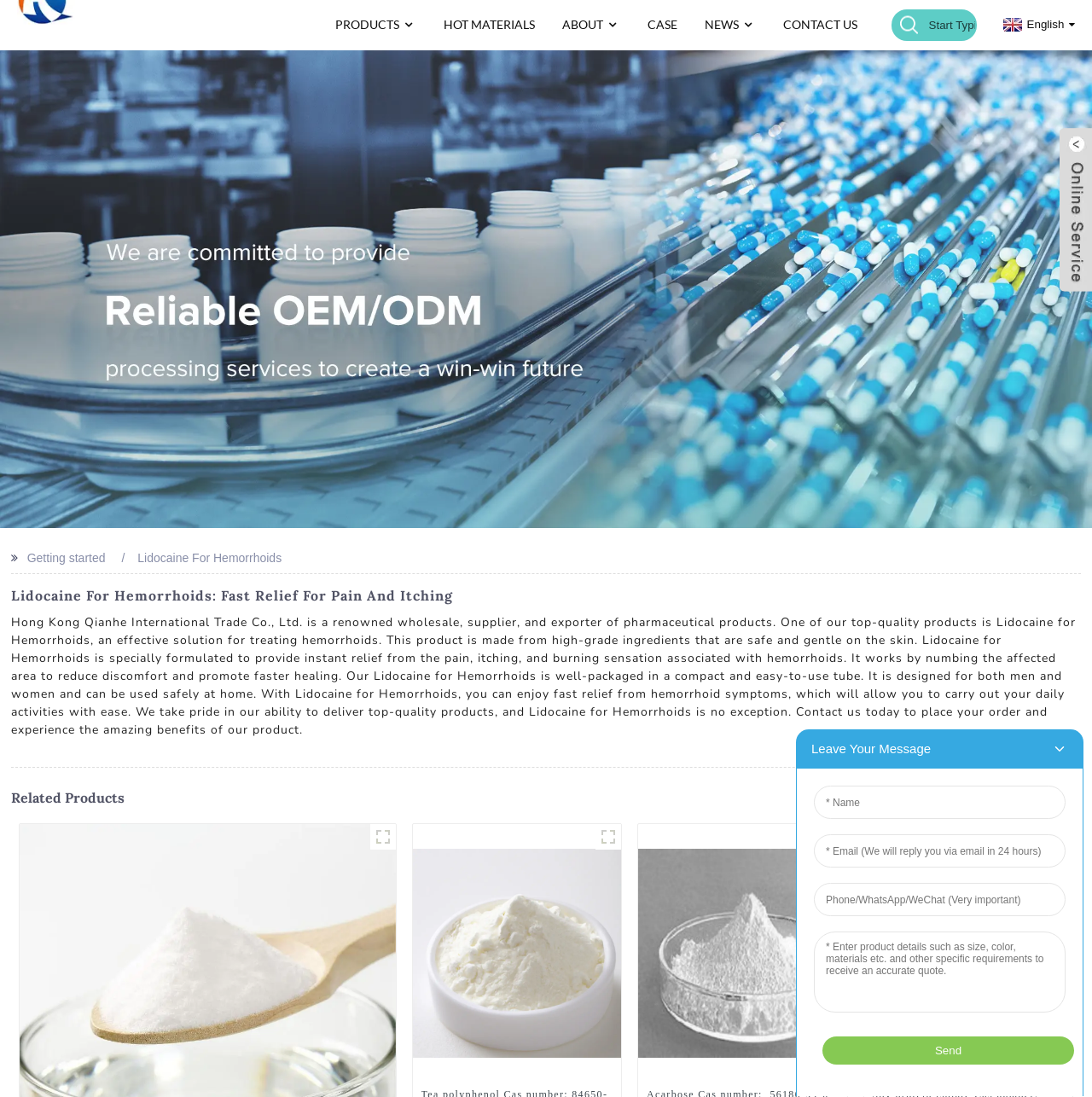Please identify the bounding box coordinates of the region to click in order to complete the given instruction: "Contact us". The coordinates should be four float numbers between 0 and 1, i.e., [left, top, right, bottom].

[0.717, 0.016, 0.785, 0.028]